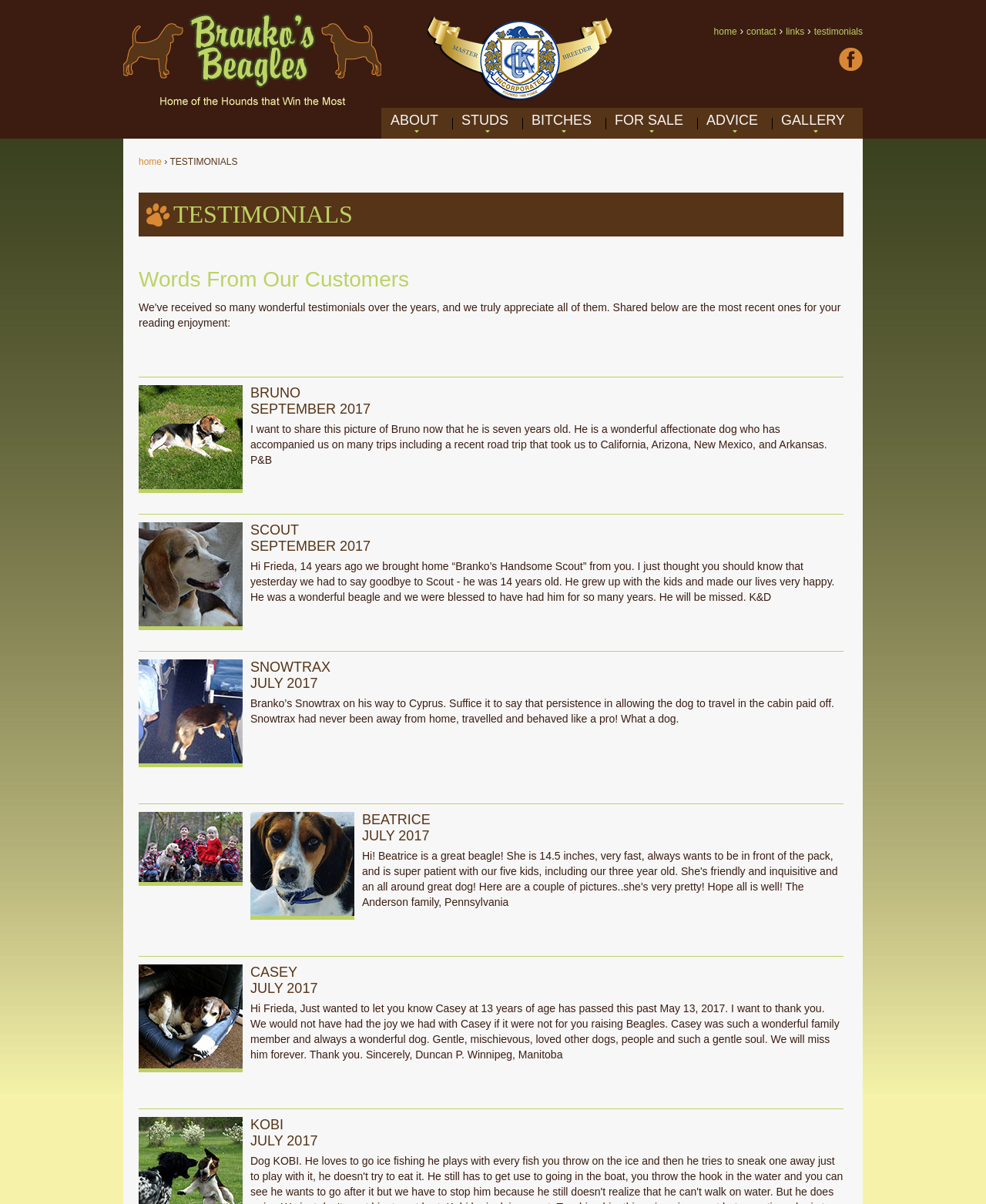Given the description: "For Sale", determine the bounding box coordinates of the UI element. The coordinates should be formatted as four float numbers between 0 and 1, [left, top, right, bottom].

[0.614, 0.09, 0.707, 0.11]